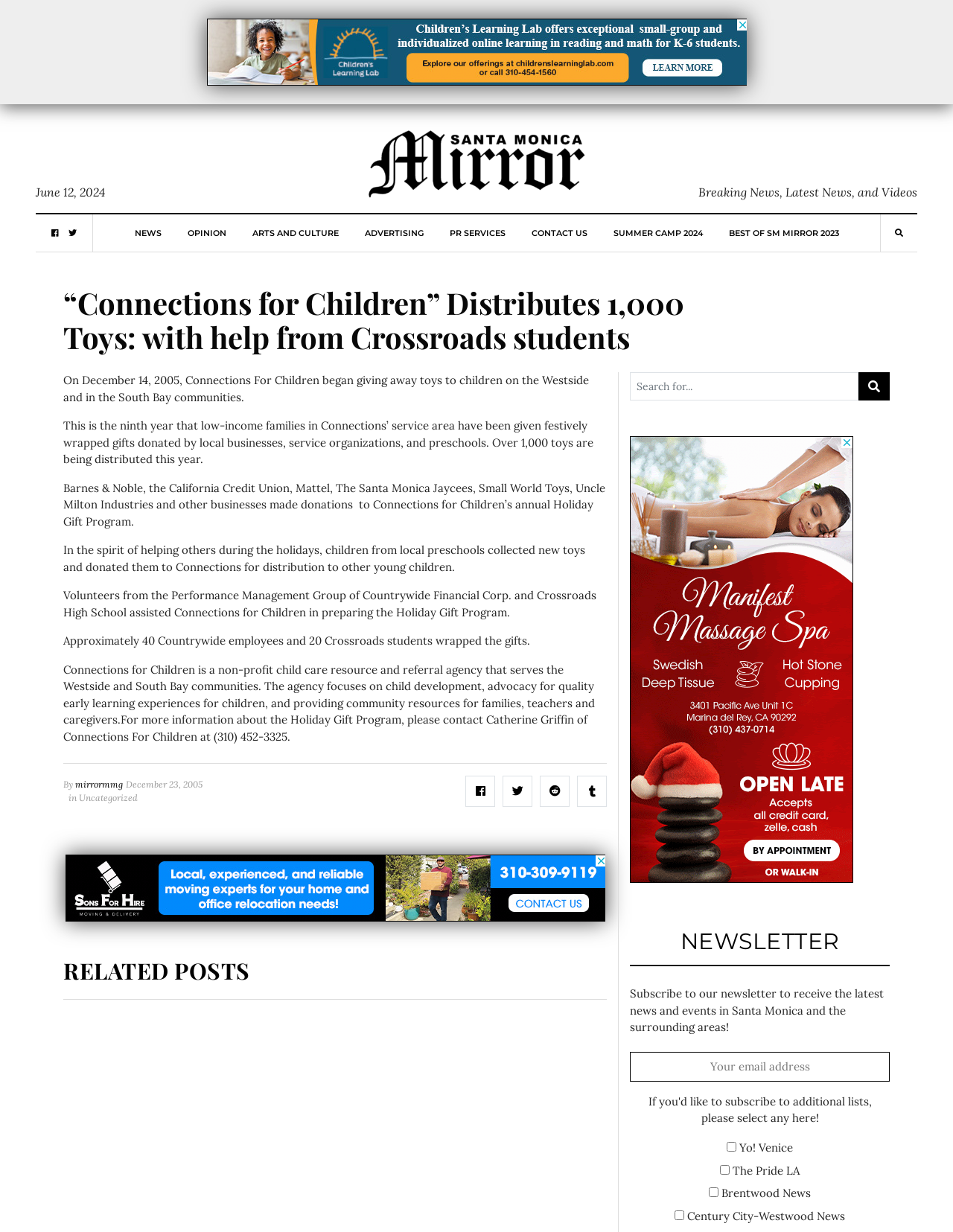Respond with a single word or phrase for the following question: 
How many toys are being distributed this year?

1,000